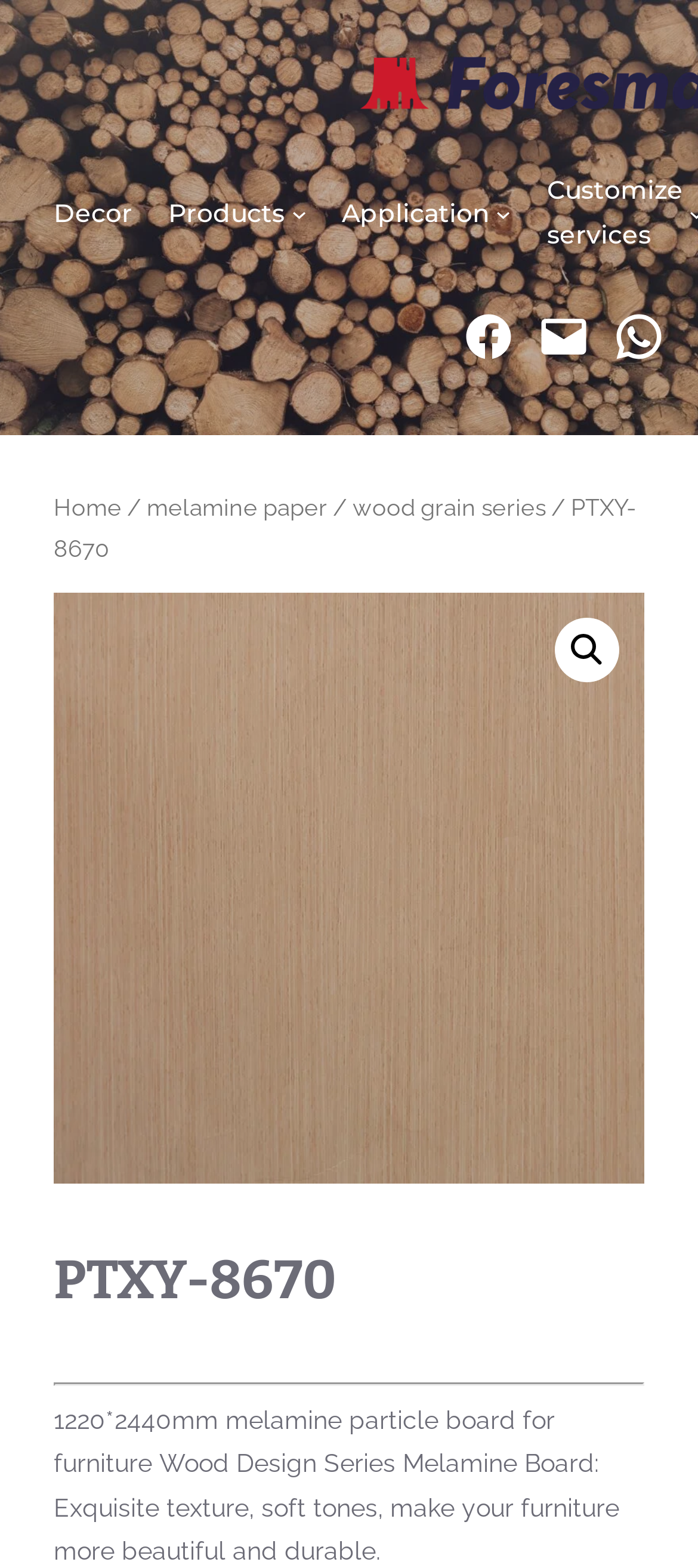Locate the bounding box coordinates of the area where you should click to accomplish the instruction: "Visit Facebook page".

[0.662, 0.198, 0.739, 0.232]